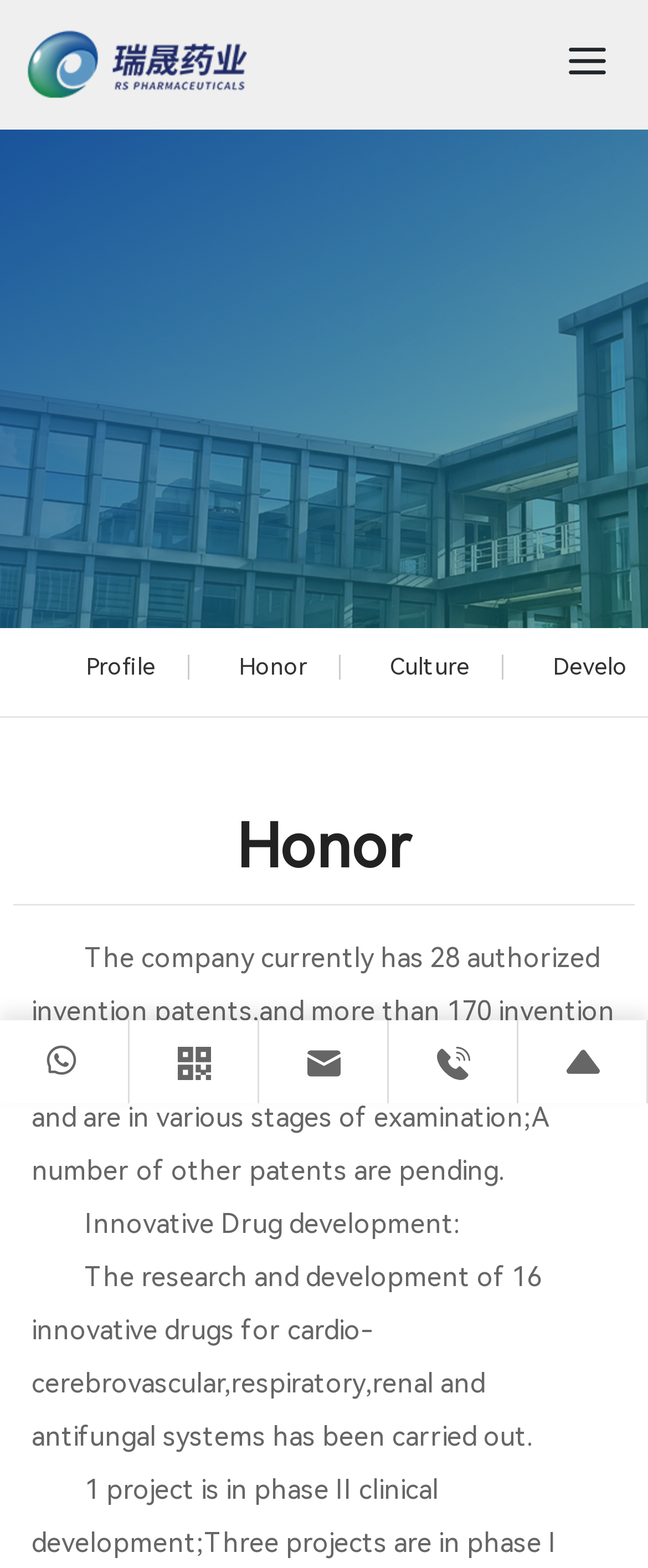Identify the bounding box of the UI component described as: "Profile".

[0.081, 0.4, 0.292, 0.449]